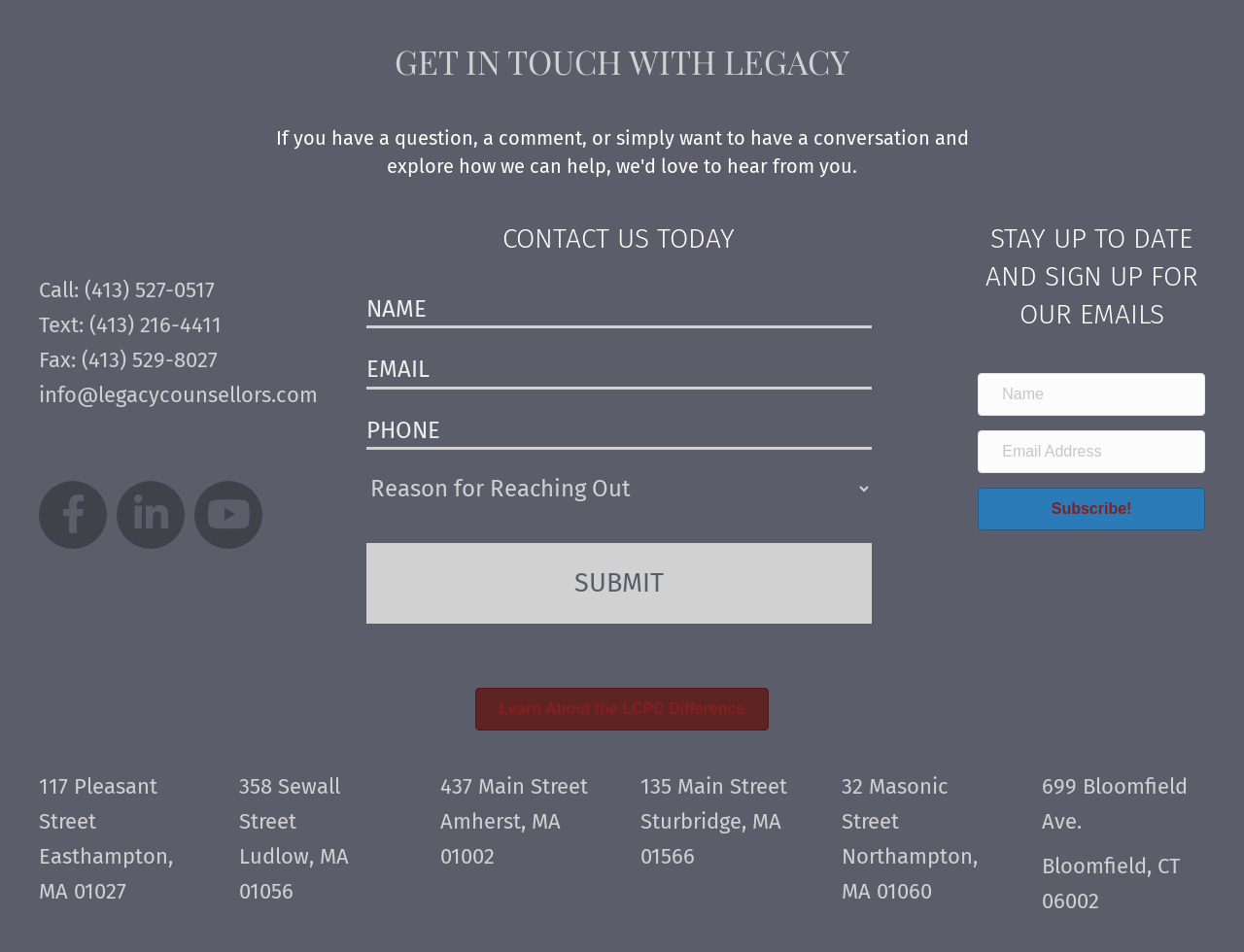Using the webpage screenshot, find the UI element described by name="input_2" placeholder="Email". Provide the bounding box coordinates in the format (top-left x, top-left y, bottom-right x, bottom-right y), ensuring all values are floating point numbers between 0 and 1.

[0.295, 0.371, 0.701, 0.409]